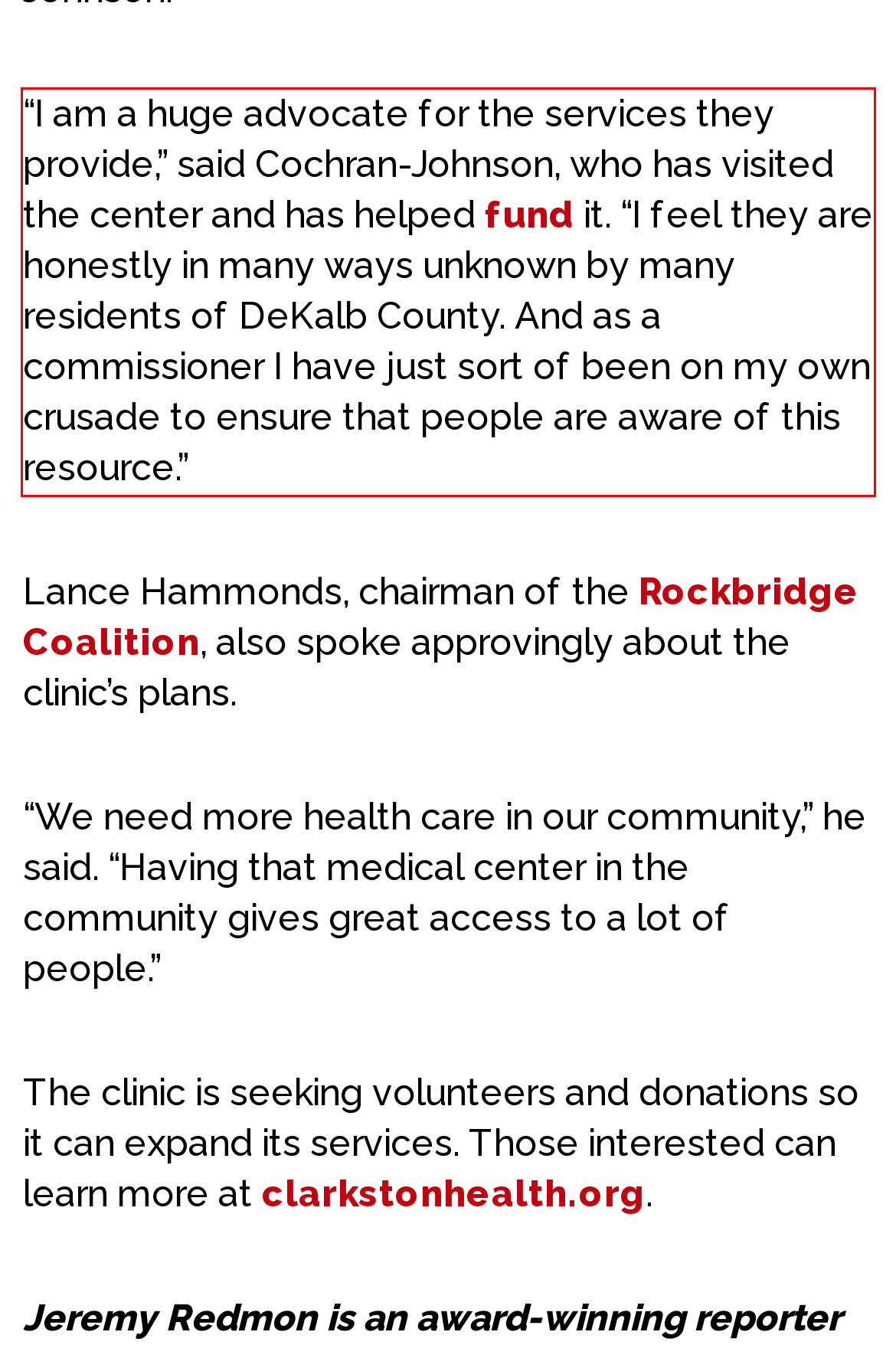Within the screenshot of the webpage, there is a red rectangle. Please recognize and generate the text content inside this red bounding box.

“I am a huge advocate for the services they provide,” said Cochran-Johnson, who has visited the center and has helped fund it. “I feel they are honestly in many ways unknown by many residents of DeKalb County. And as a commissioner I have just sort of been on my own crusade to ensure that people are aware of this resource.”